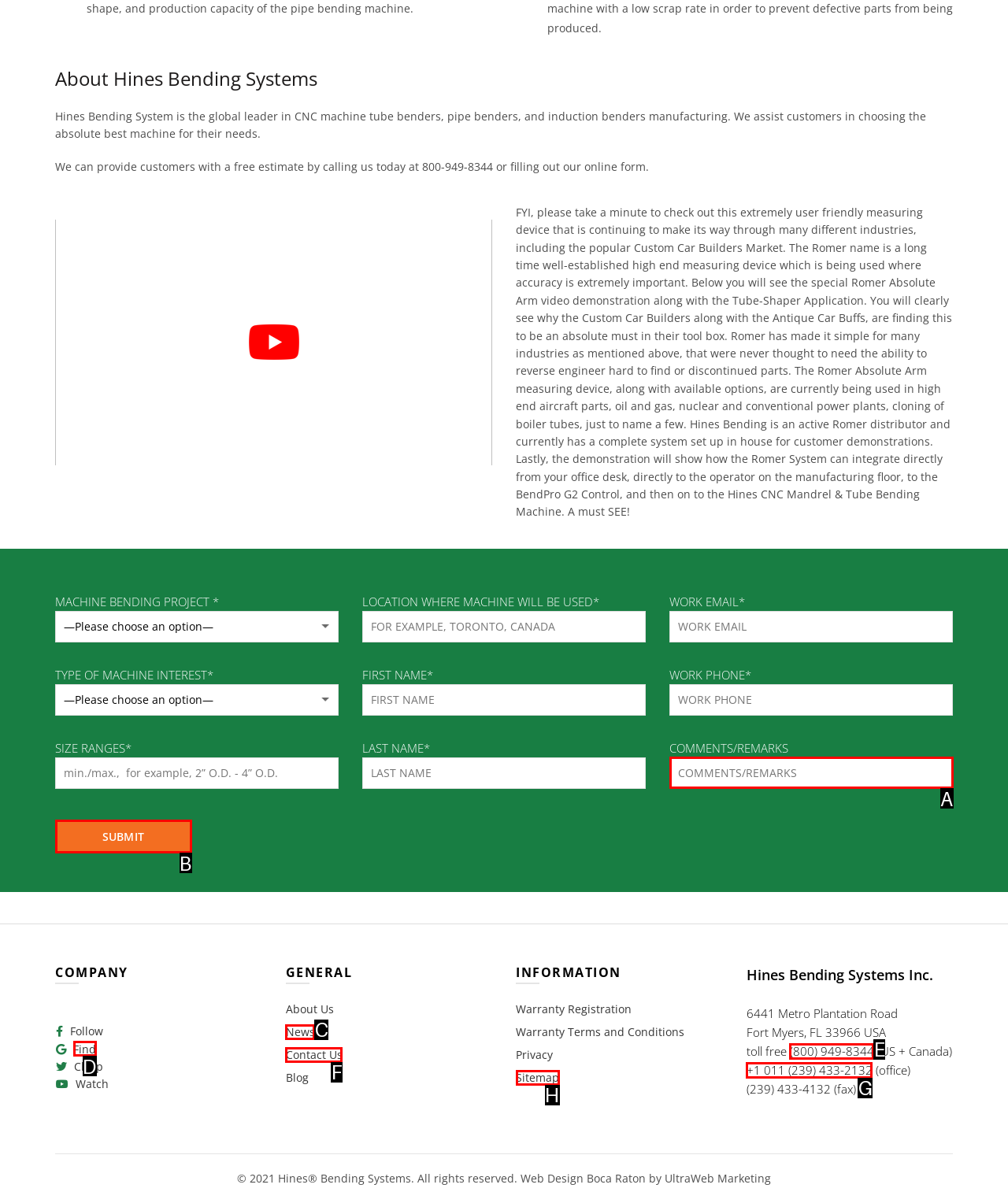Match the HTML element to the description: name="comments_msg" placeholder="COMMENTS/REMARKS". Respond with the letter of the correct option directly.

A